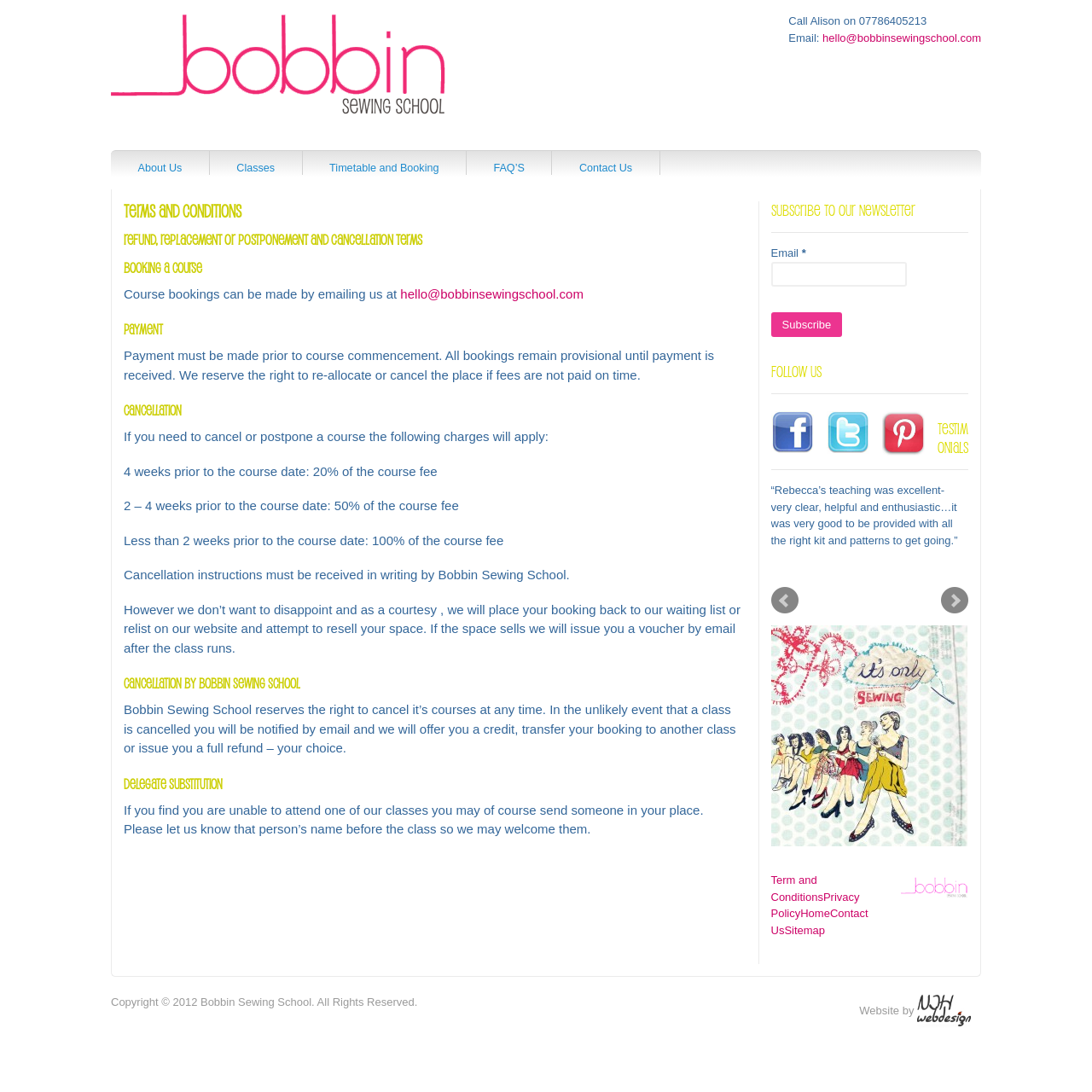Extract the bounding box coordinates for the UI element described by the text: "parent_node: Email * name="wysija[user][email]" title="Email"". The coordinates should be in the form of [left, top, right, bottom] with values between 0 and 1.

[0.706, 0.24, 0.83, 0.262]